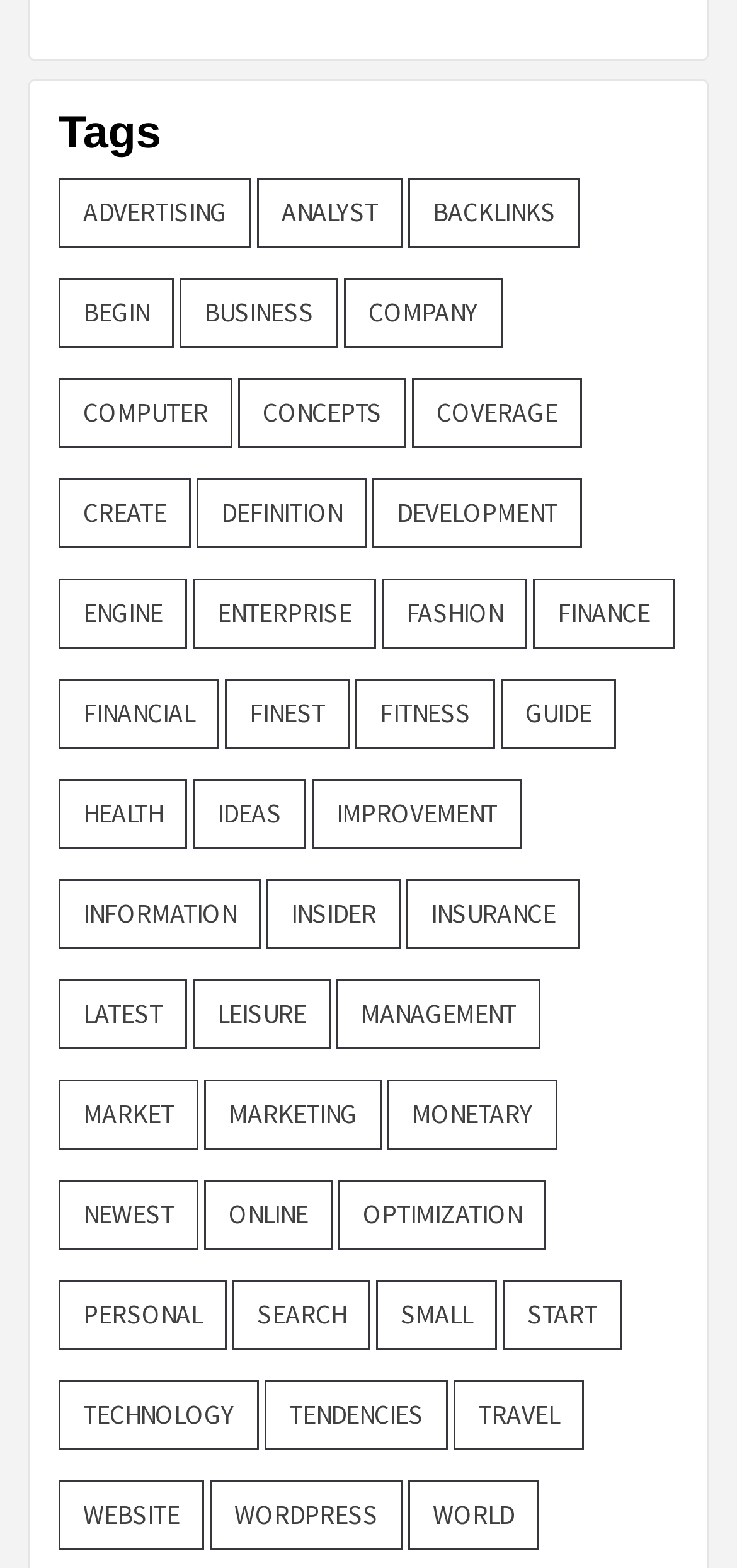Please determine the bounding box coordinates of the clickable area required to carry out the following instruction: "go to management". The coordinates must be four float numbers between 0 and 1, represented as [left, top, right, bottom].

[0.456, 0.625, 0.733, 0.67]